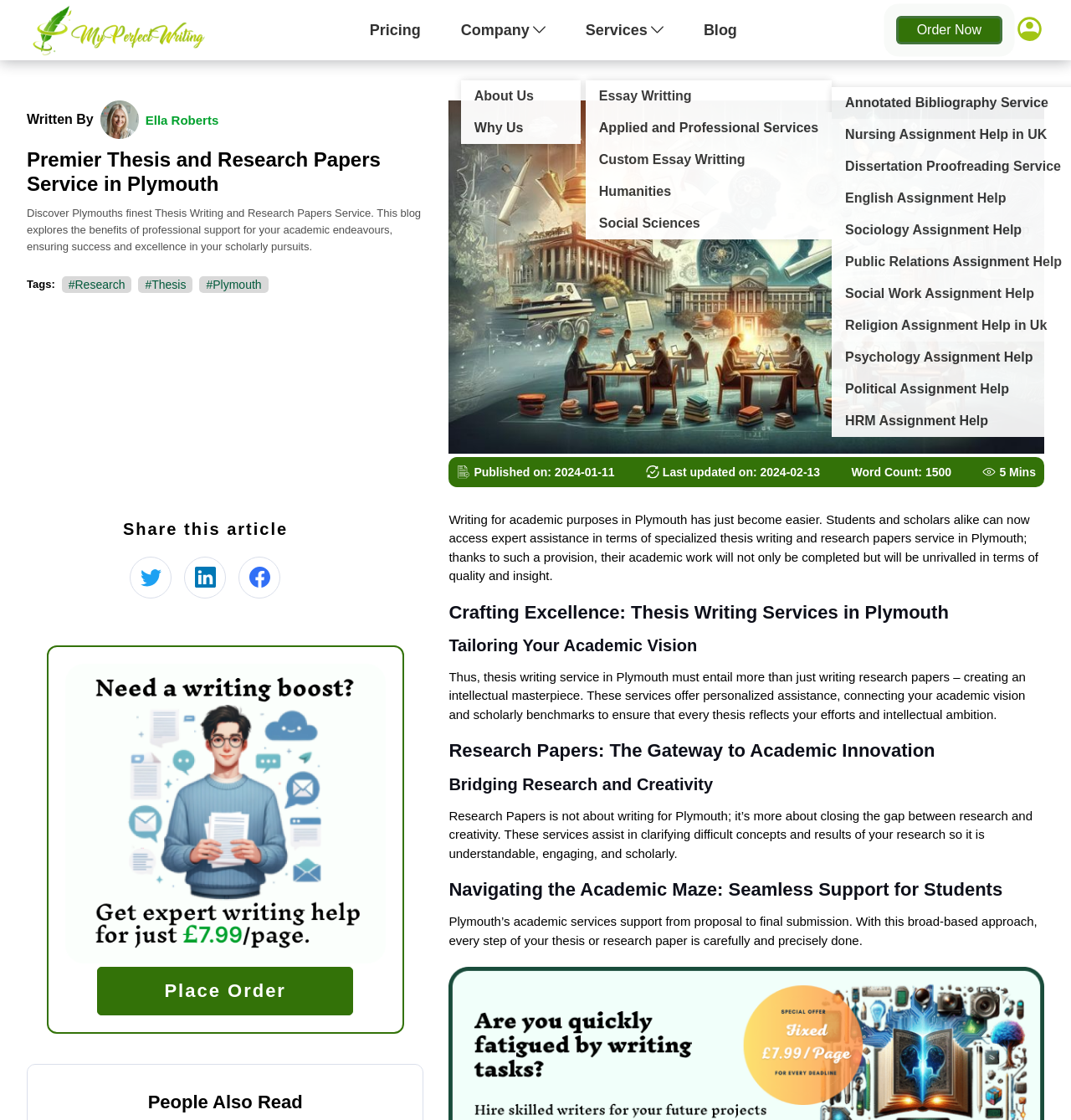Please determine the bounding box coordinates of the element to click on in order to accomplish the following task: "Click on the 'Order Now' button". Ensure the coordinates are four float numbers ranging from 0 to 1, i.e., [left, top, right, bottom].

[0.836, 0.014, 0.936, 0.04]